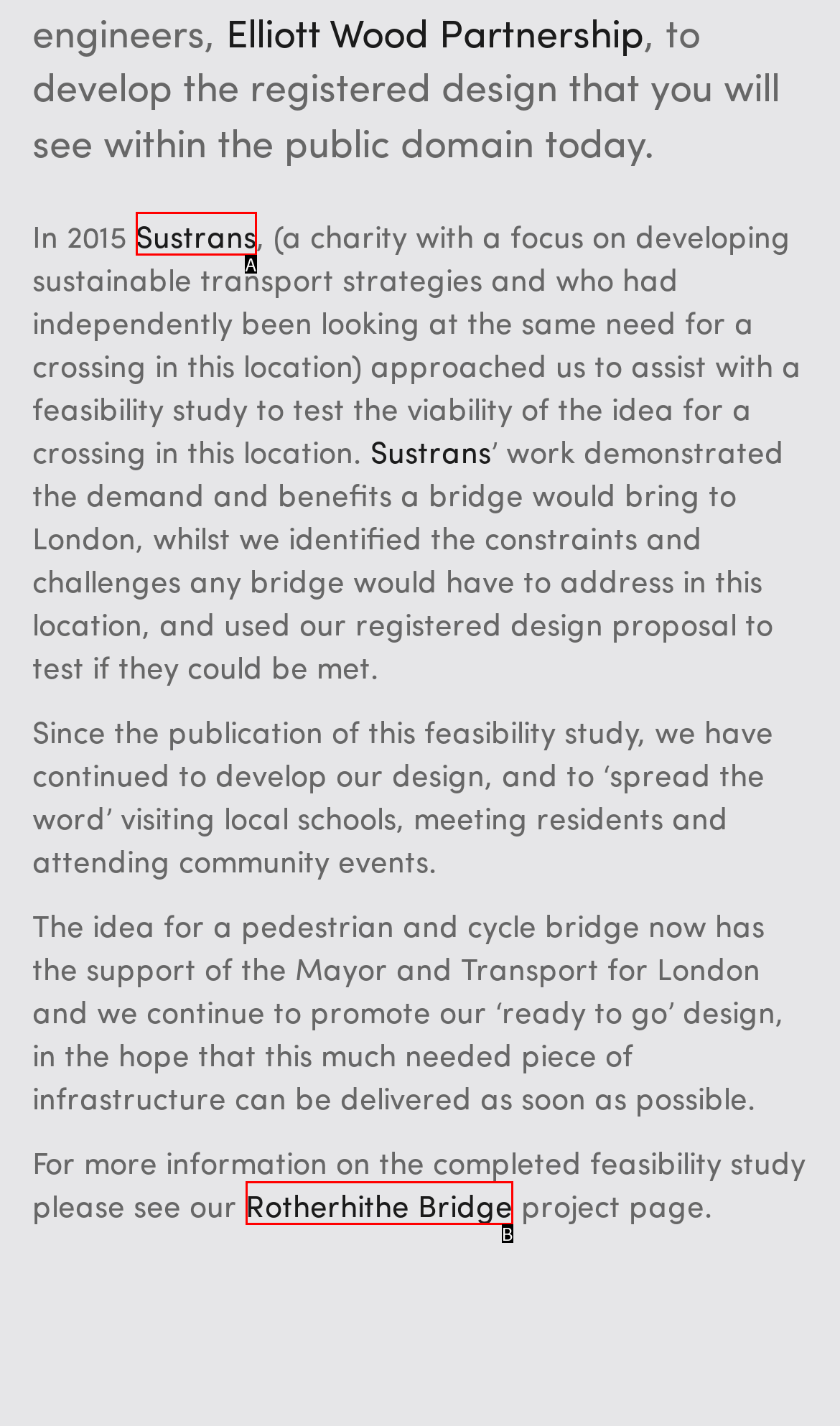Identify the HTML element that corresponds to the following description: Sustrans Provide the letter of the best matching option.

A